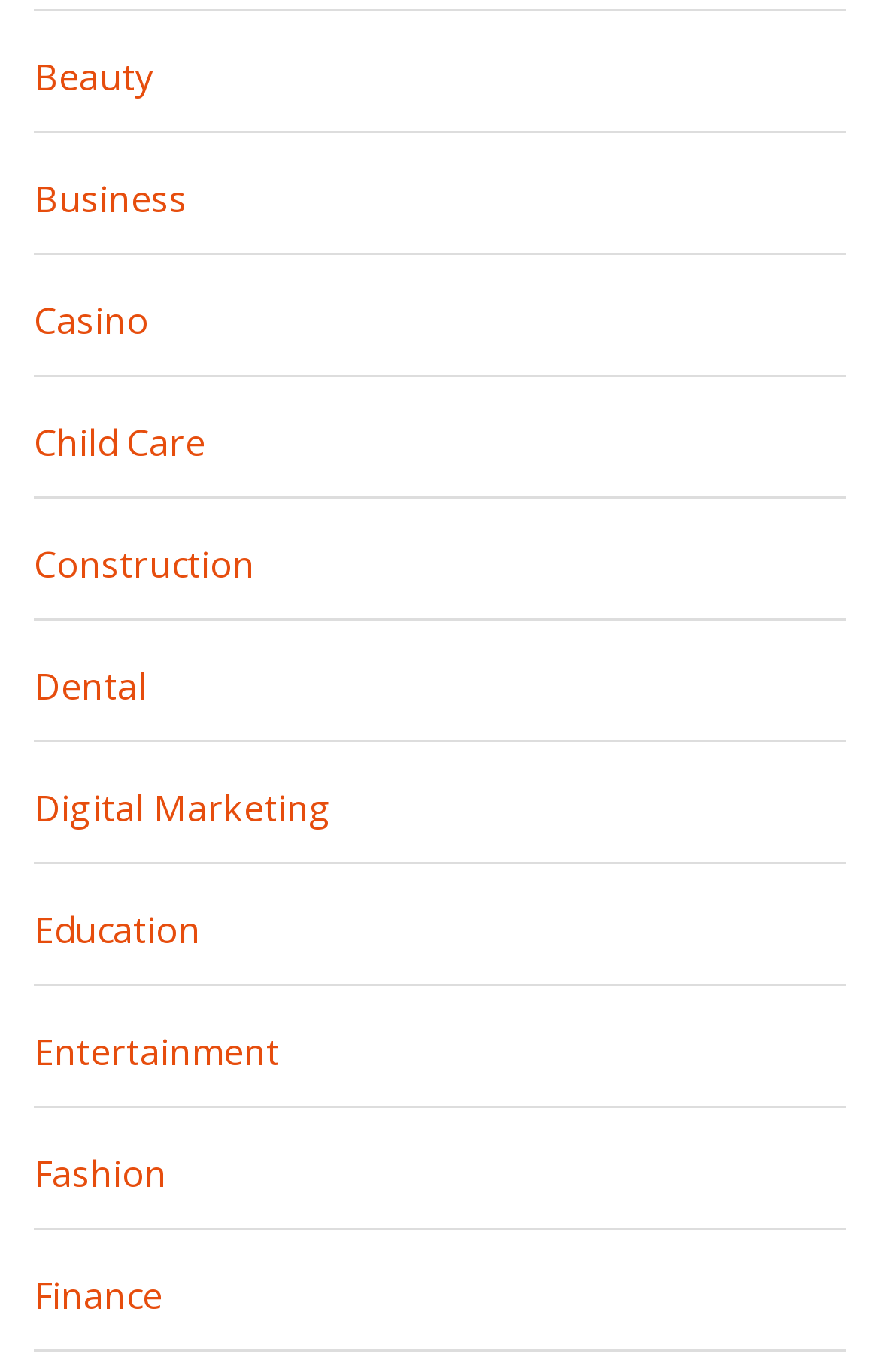Please specify the bounding box coordinates of the clickable region to carry out the following instruction: "visit Business". The coordinates should be four float numbers between 0 and 1, in the format [left, top, right, bottom].

[0.038, 0.127, 0.213, 0.163]